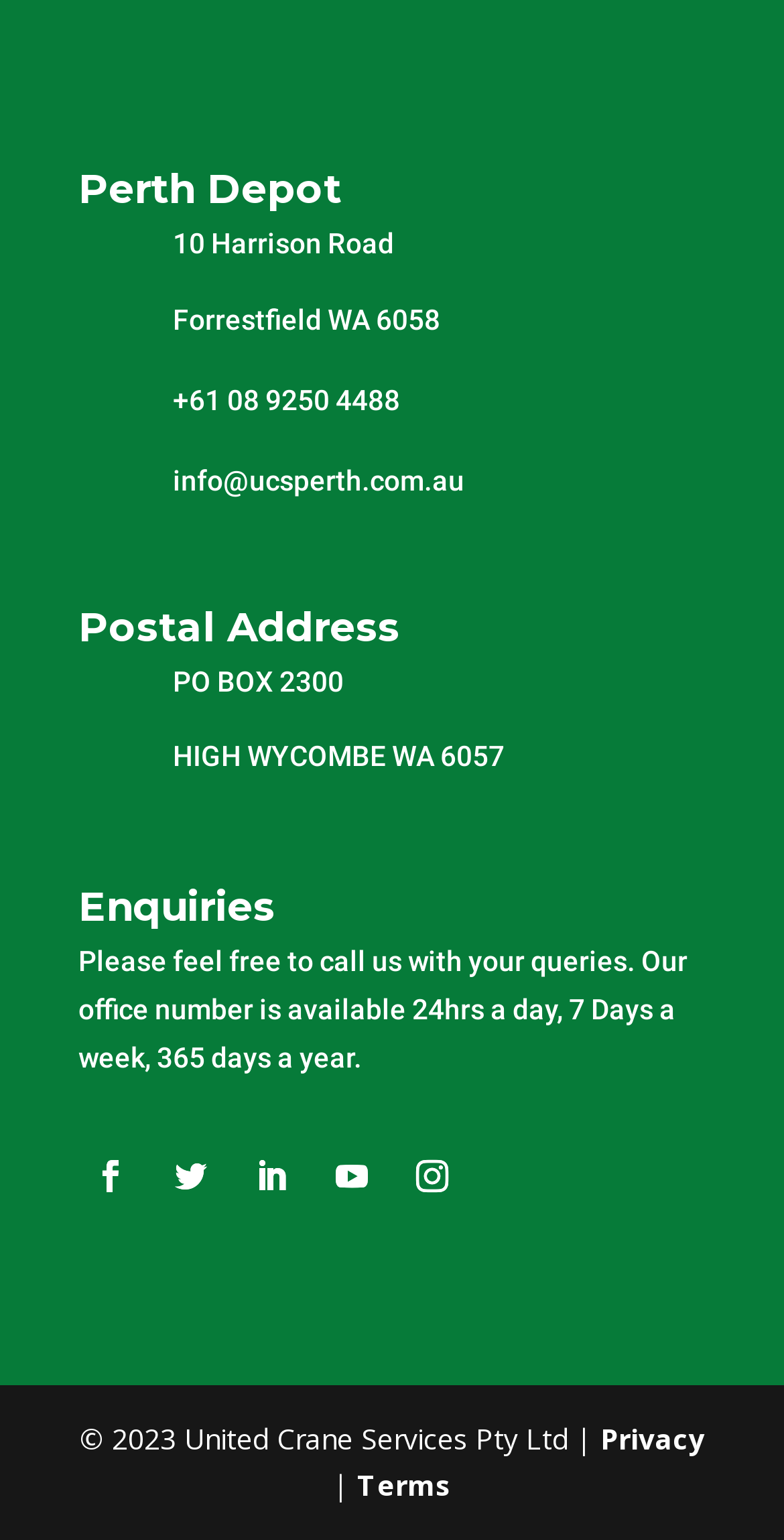Given the following UI element description: "Follow", find the bounding box coordinates in the webpage screenshot.

[0.51, 0.742, 0.592, 0.784]